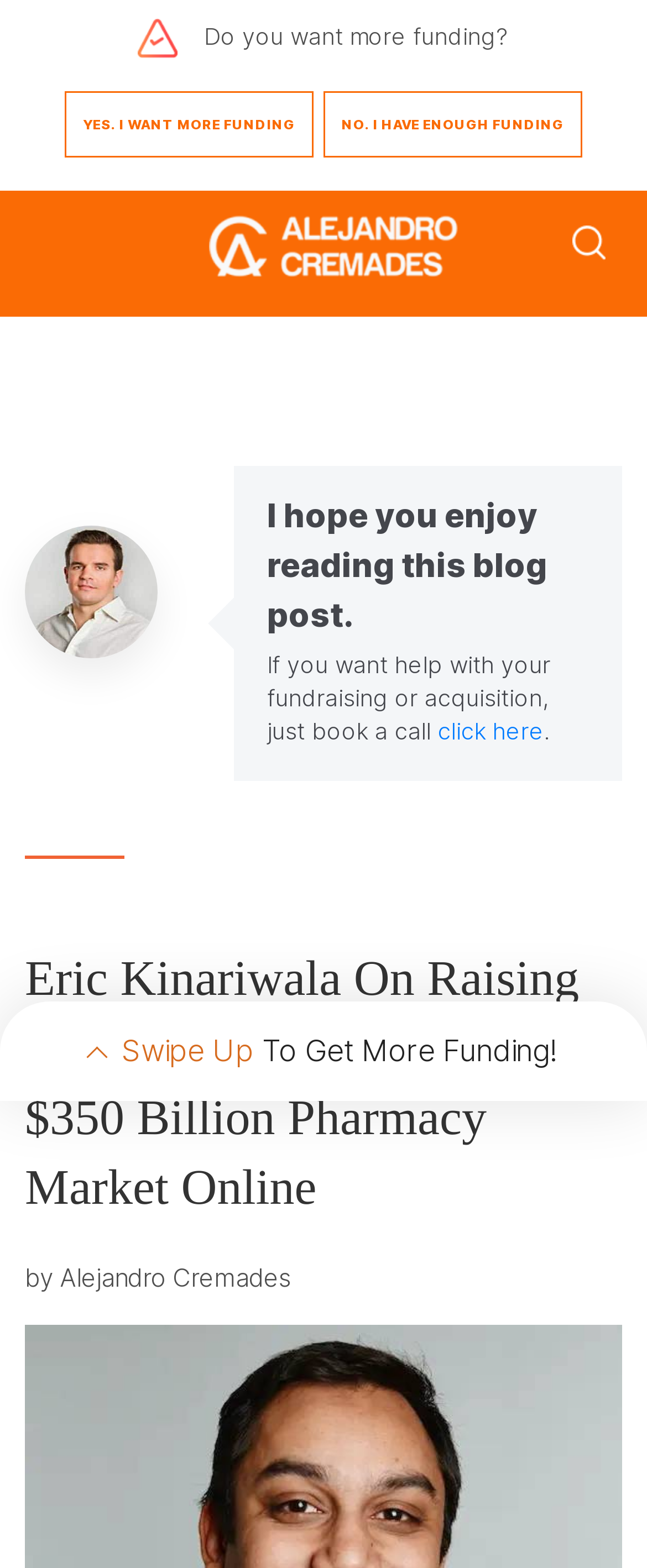What is the text on the top-right button?
Answer the question with a single word or phrase, referring to the image.

Detail page image